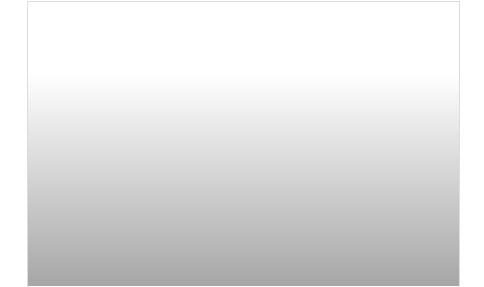What is the role of education in this movement?
Provide a thorough and detailed answer to the question.

The caption highlights the growing awareness and activism surrounding climate issues, and mentions that education plays a role in this movement. Specifically, it states that education is involved in fostering a sustainable mindset, implying that education is important for promoting environmental awareness and encouraging sustainable practices.